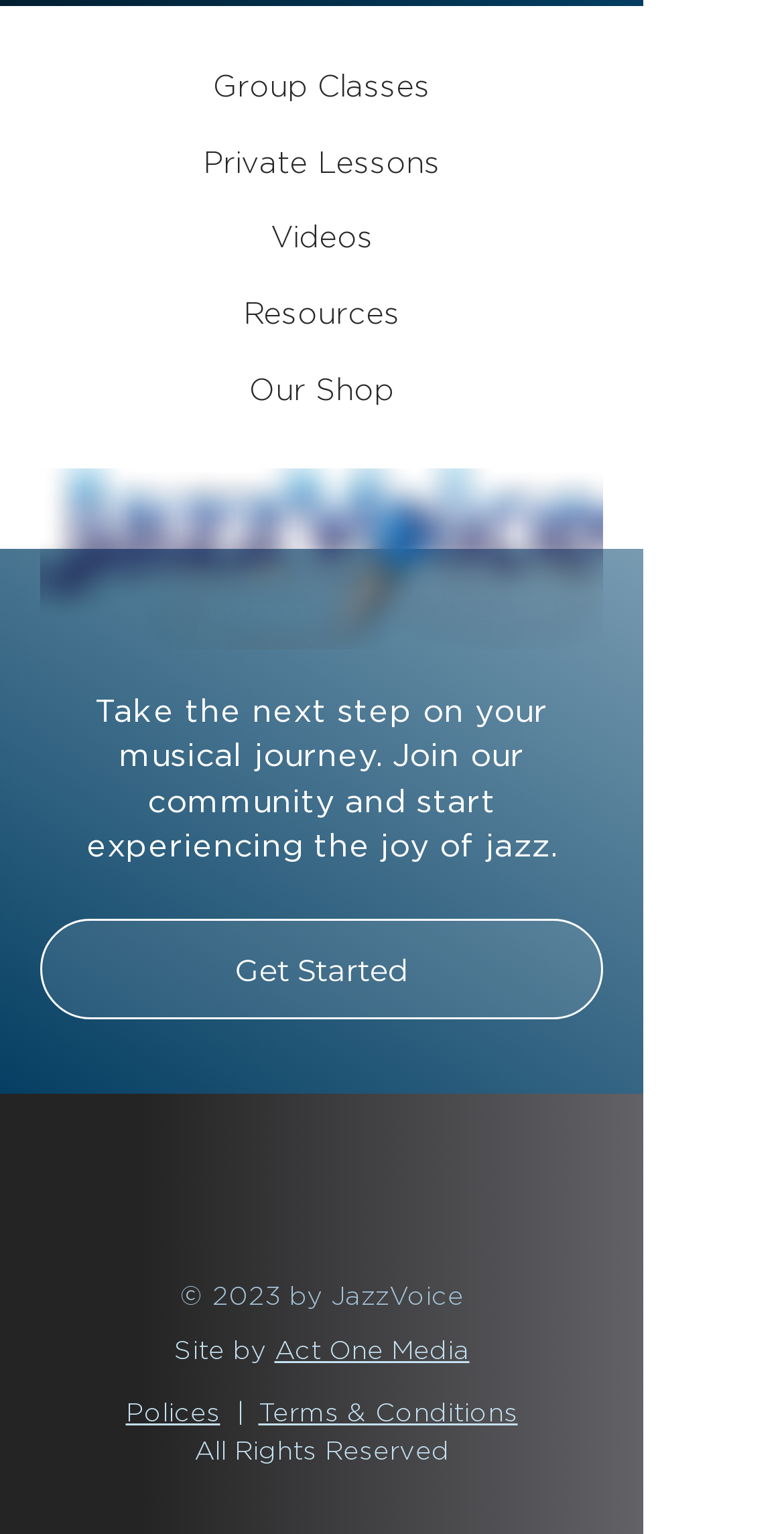Please indicate the bounding box coordinates of the element's region to be clicked to achieve the instruction: "View Resources". Provide the coordinates as four float numbers between 0 and 1, i.e., [left, top, right, bottom].

[0.051, 0.186, 0.769, 0.225]